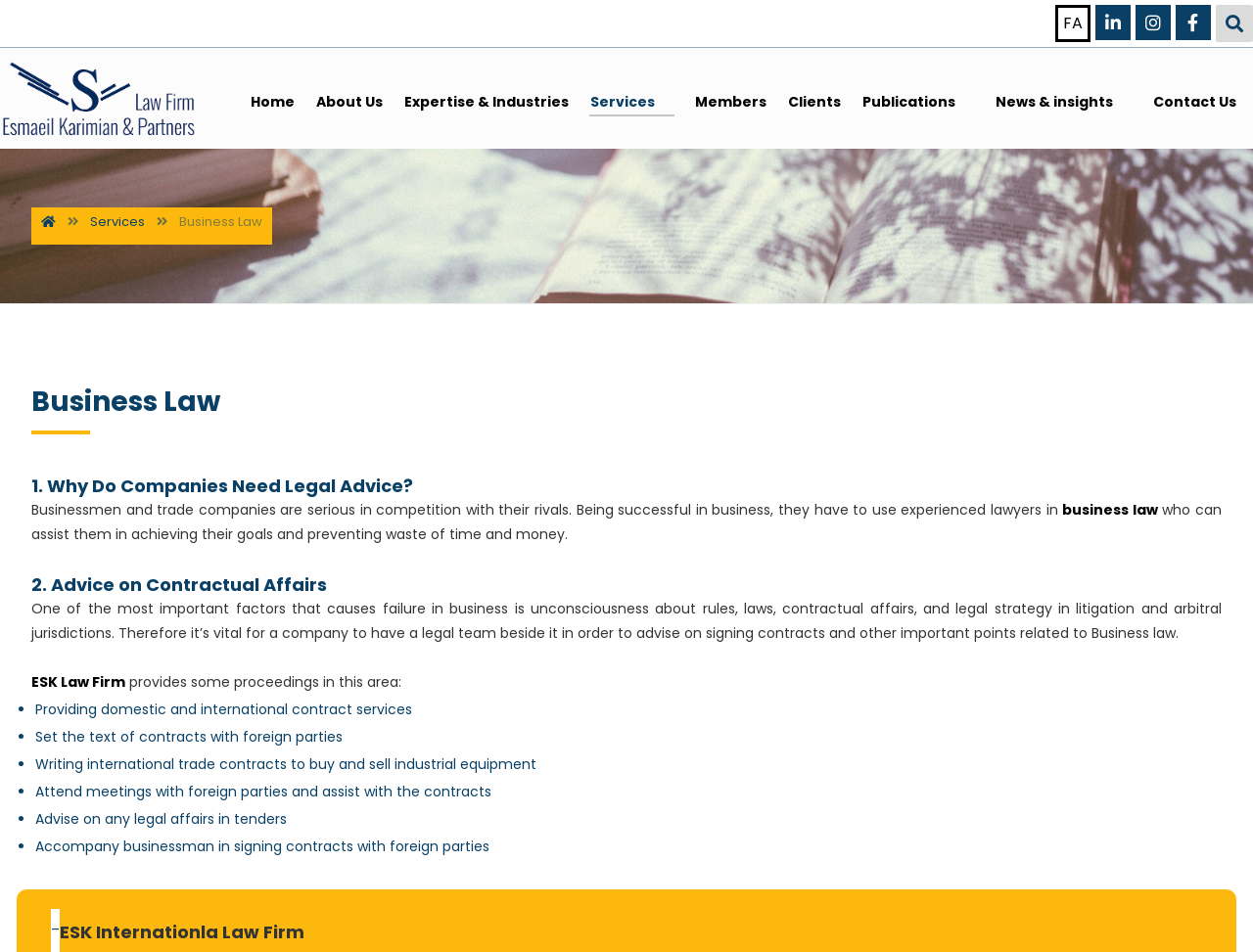Bounding box coordinates are specified in the format (top-left x, top-left y, bottom-right x, bottom-right y). All values are floating point numbers bounded between 0 and 1. Please provide the bounding box coordinate of the region this sentence describes: News & insights

[0.794, 0.091, 0.904, 0.122]